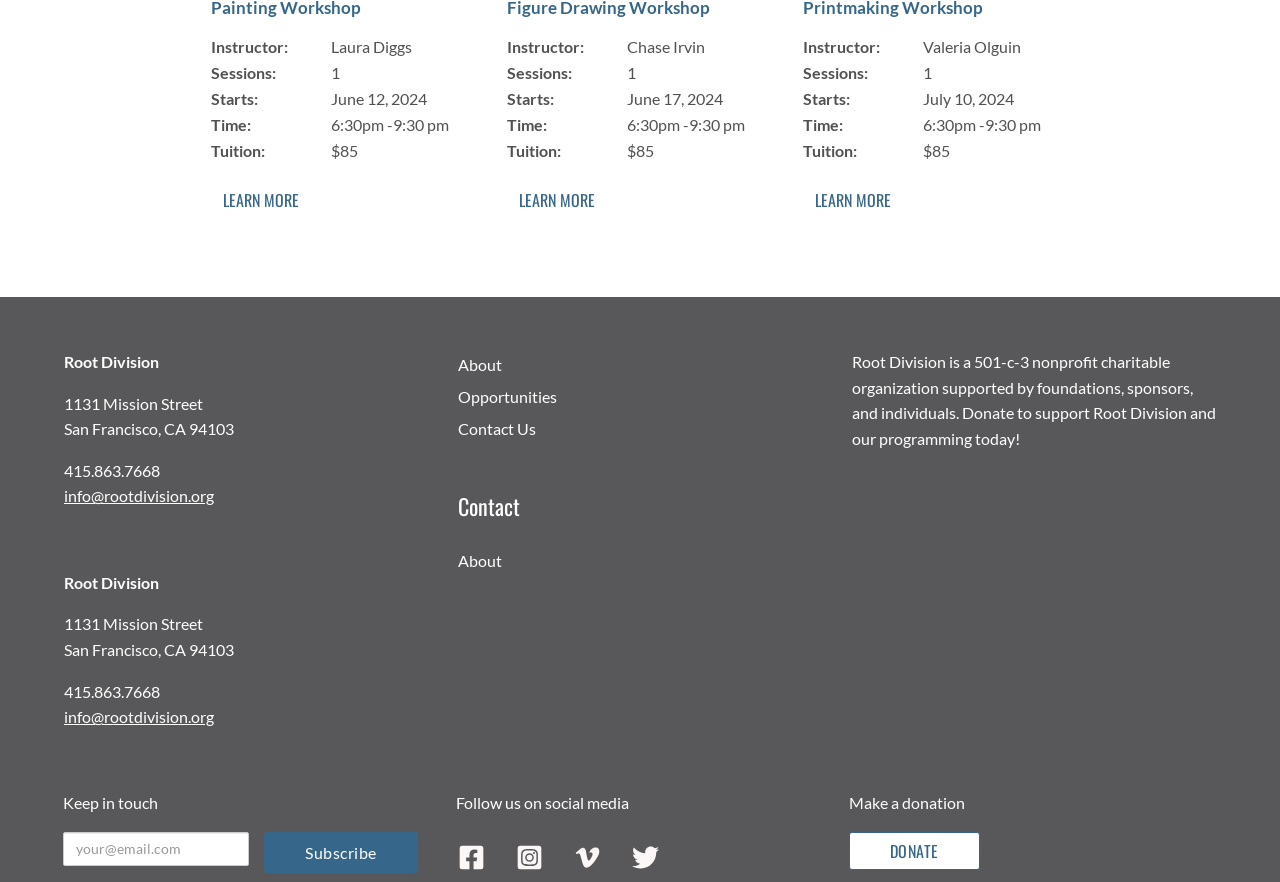What is the tuition fee for each session?
Answer the question using a single word or phrase, according to the image.

$85